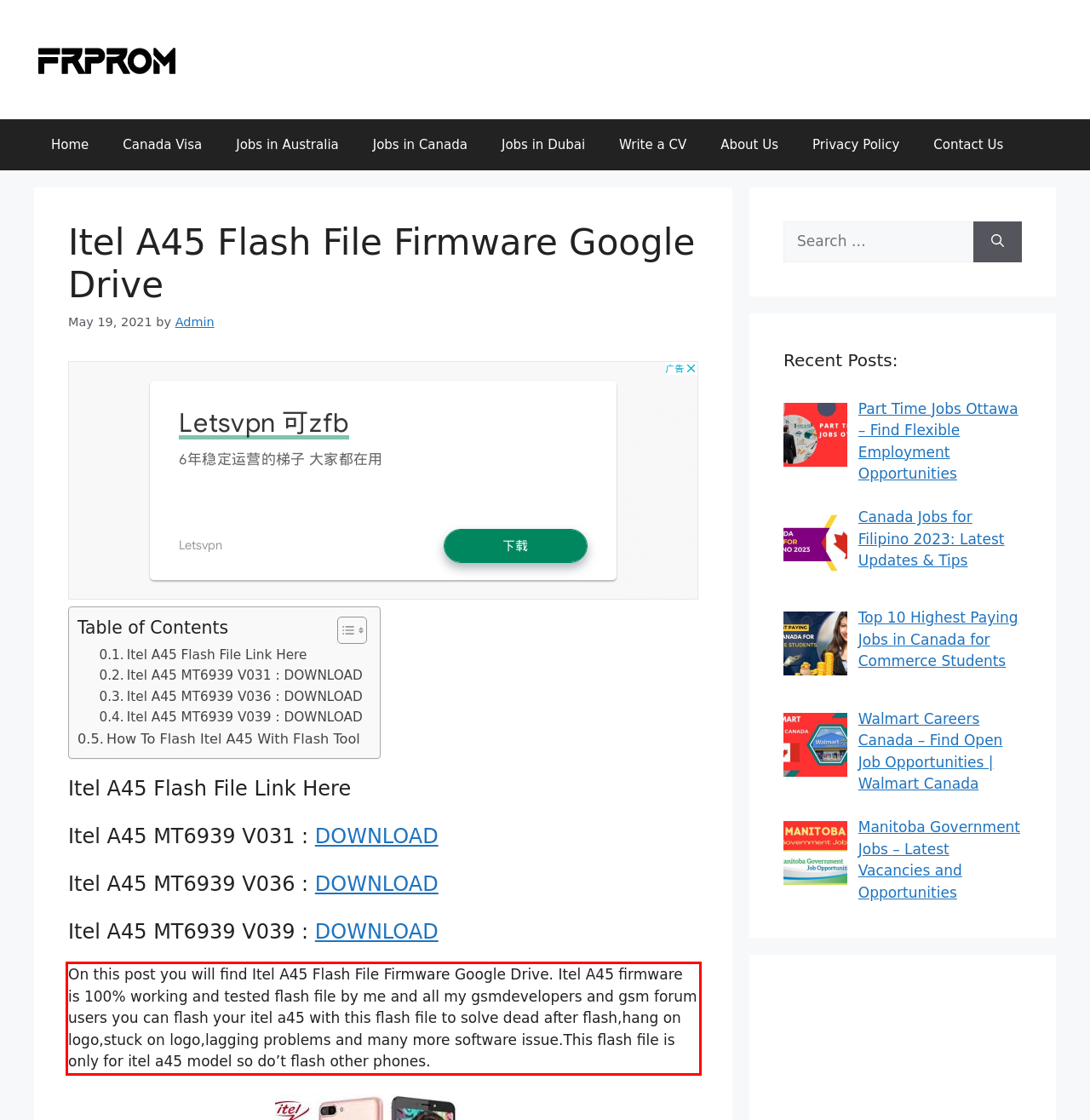Given a screenshot of a webpage containing a red rectangle bounding box, extract and provide the text content found within the red bounding box.

On this post you will find Itel A45 Flash File Firmware Google Drive. Itel A45 firmware is 100% working and tested flash file by me and all my gsmdevelopers and gsm forum users you can flash your itel a45 with this flash file to solve dead after flash,hang on logo,stuck on logo,lagging problems and many more software issue.This flash file is only for itel a45 model so do’t flash other phones.